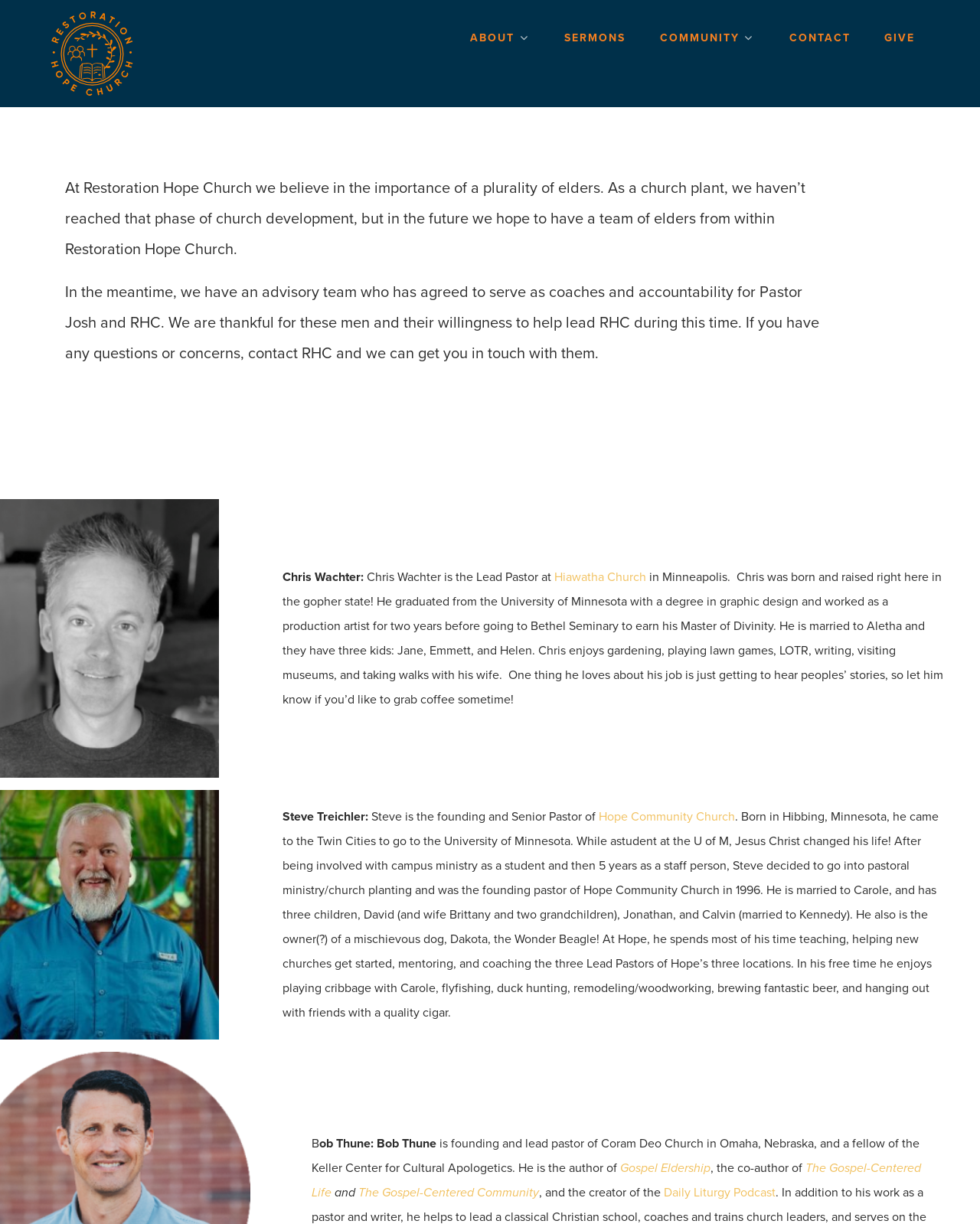Kindly determine the bounding box coordinates for the clickable area to achieve the given instruction: "Click GIVE".

[0.902, 0.023, 0.934, 0.041]